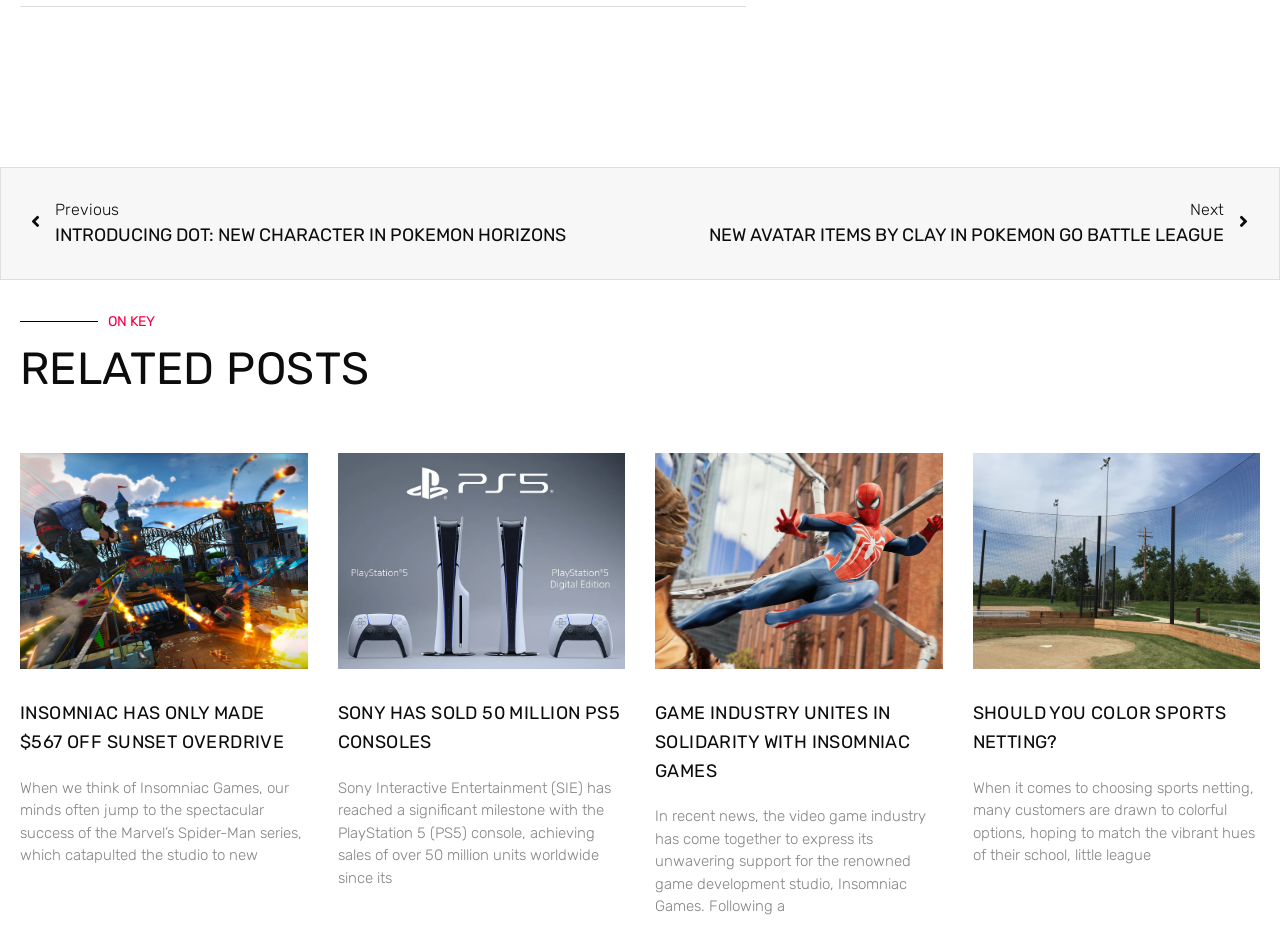Determine the bounding box for the described UI element: "parent_node: Website aria-label="Website" name="url" placeholder="https://www.example.com"".

None